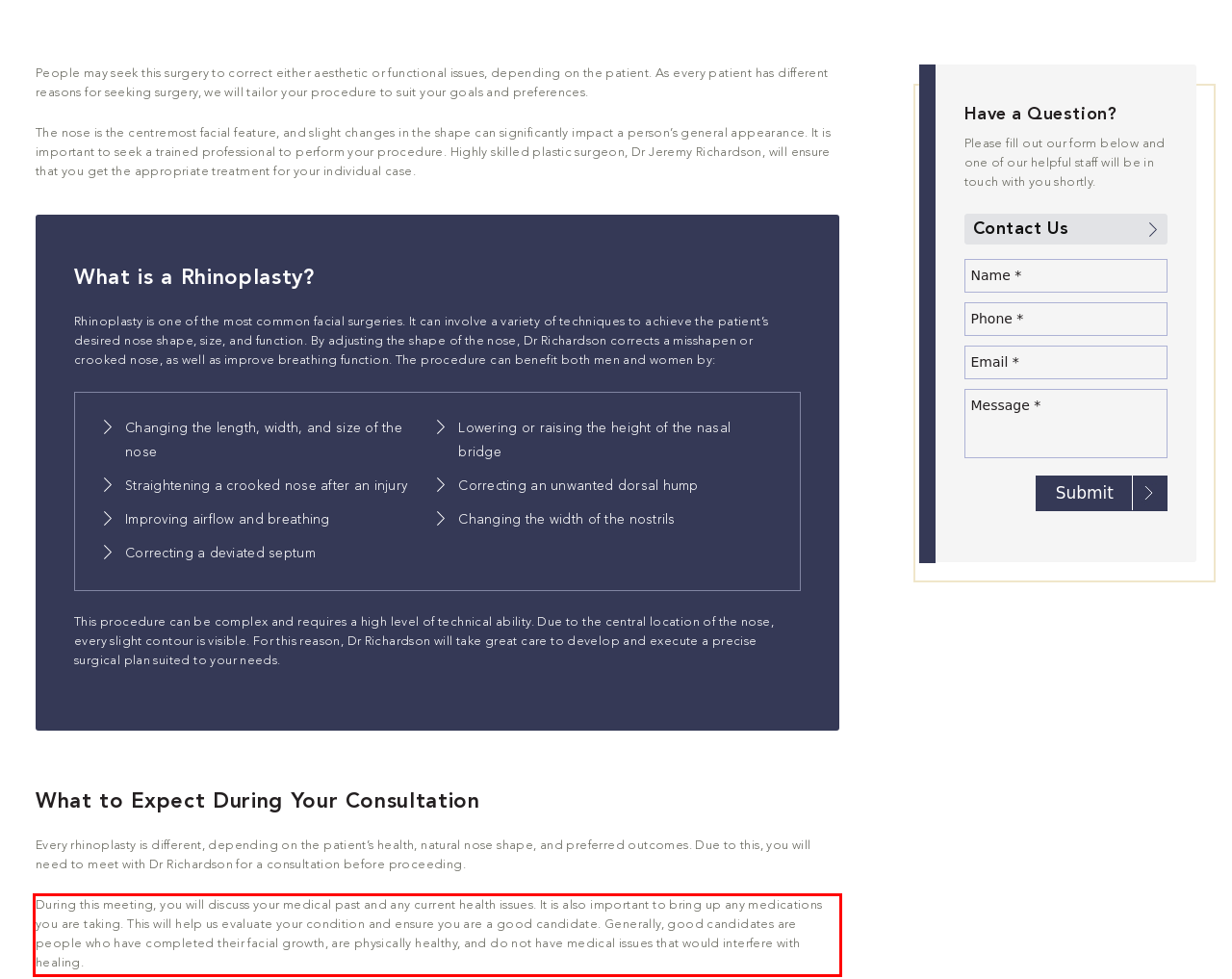You are presented with a screenshot containing a red rectangle. Extract the text found inside this red bounding box.

During this meeting, you will discuss your medical past and any current health issues. It is also important to bring up any medications you are taking. This will help us evaluate your condition and ensure you are a good candidate. Generally, good candidates are people who have completed their facial growth, are physically healthy, and do not have medical issues that would interfere with healing.